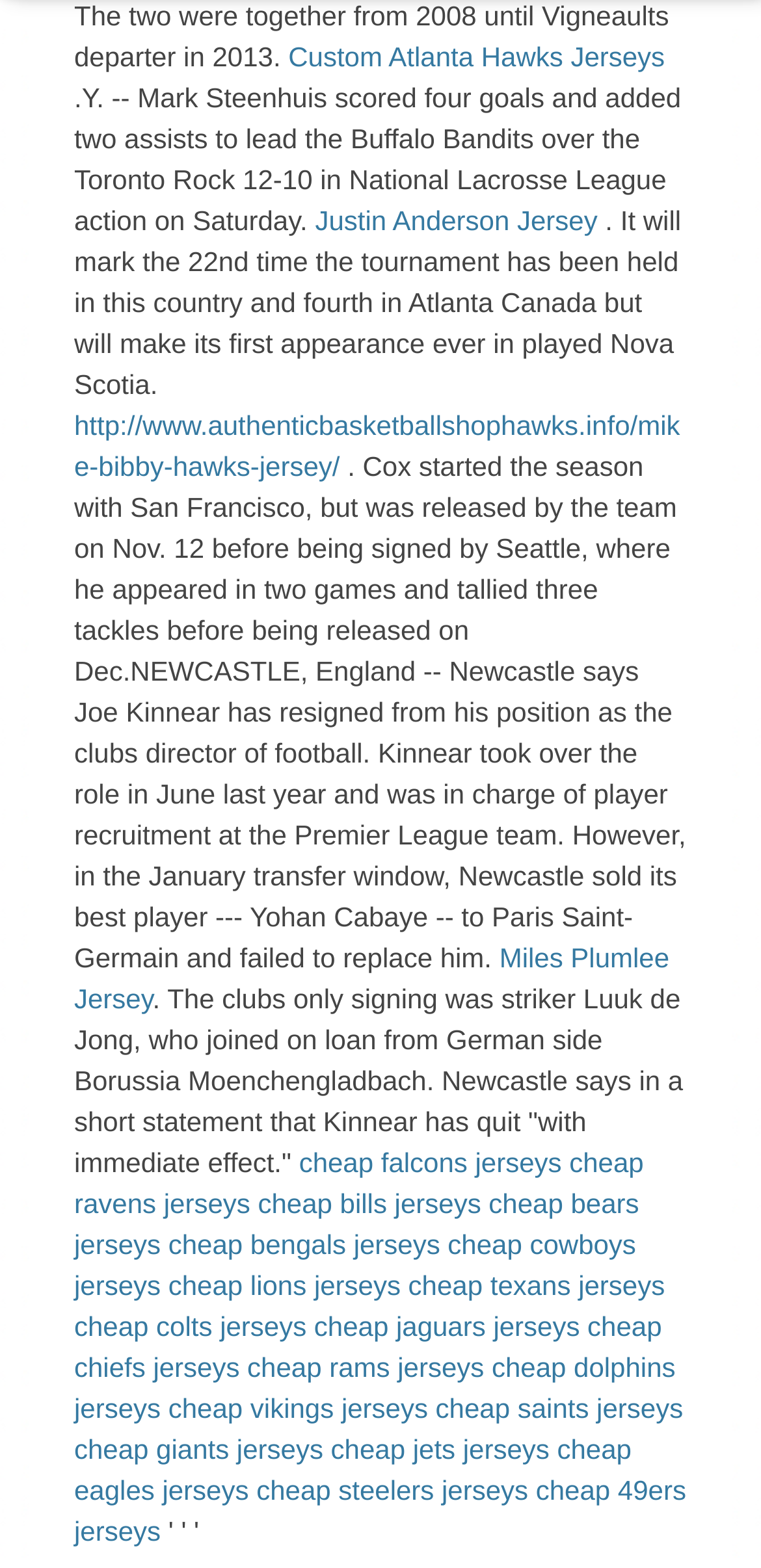Find the bounding box coordinates for the HTML element described as: "cheap bears jerseys". The coordinates should consist of four float values between 0 and 1, i.e., [left, top, right, bottom].

[0.097, 0.757, 0.84, 0.803]